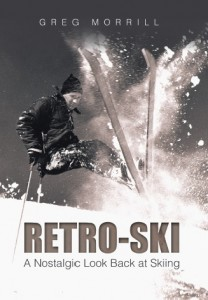Who is the author of the book?
Analyze the screenshot and provide a detailed answer to the question.

The author of the book is mentioned in the caption as Greg Morrill, which is the person who wrote the book 'Retro-Ski'.